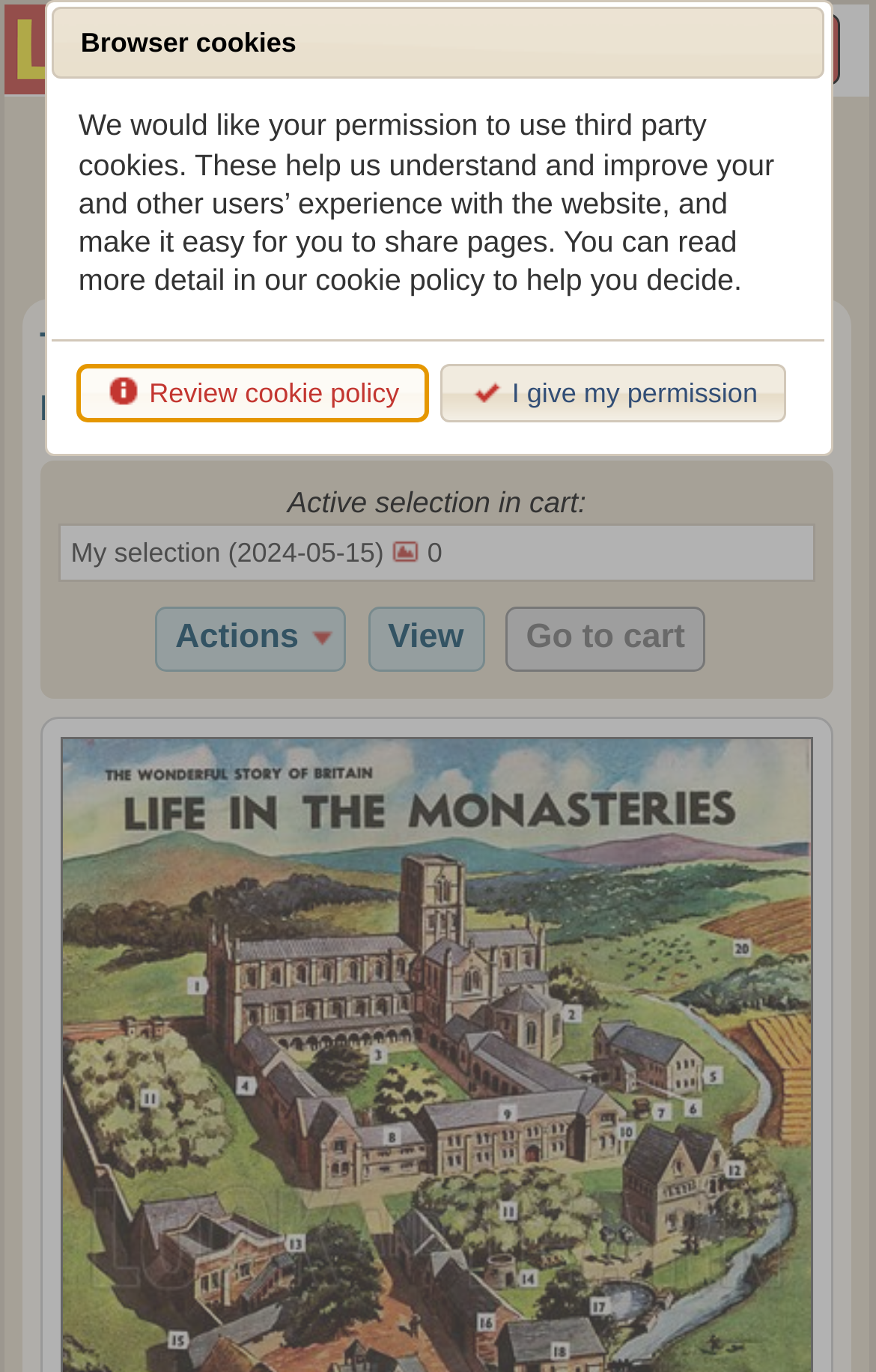Refer to the image and answer the question with as much detail as possible: How many menu items are in the Actions menu?

I counted the menu items in the Actions menu, which is located at the top right corner of the webpage. There is only one menu item, which is 'Actions'.